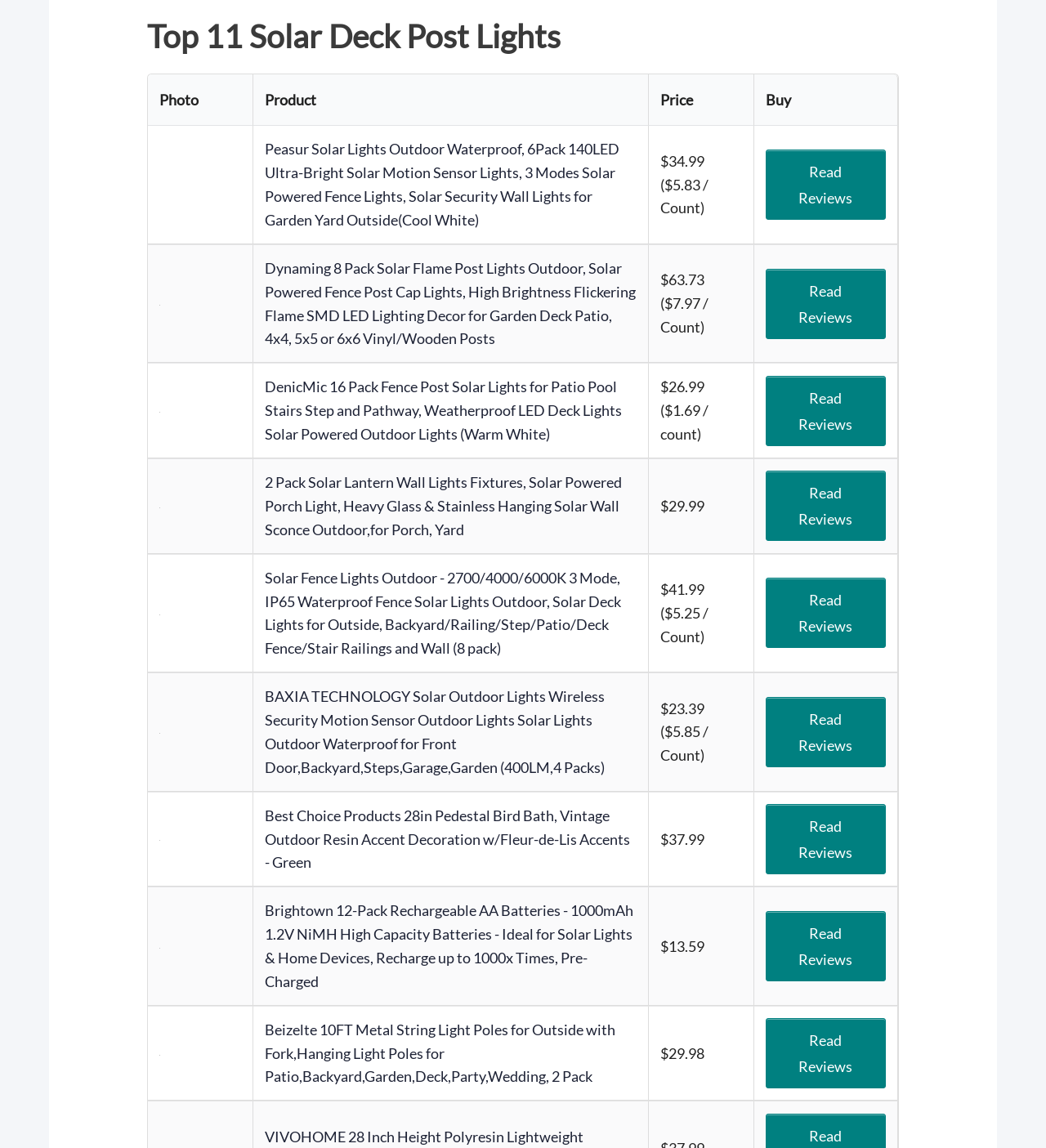Specify the bounding box coordinates of the area to click in order to follow the given instruction: "Check price of DenicMic 16 Pack Fence Post Solar Lights."

[0.63, 0.316, 0.726, 0.399]